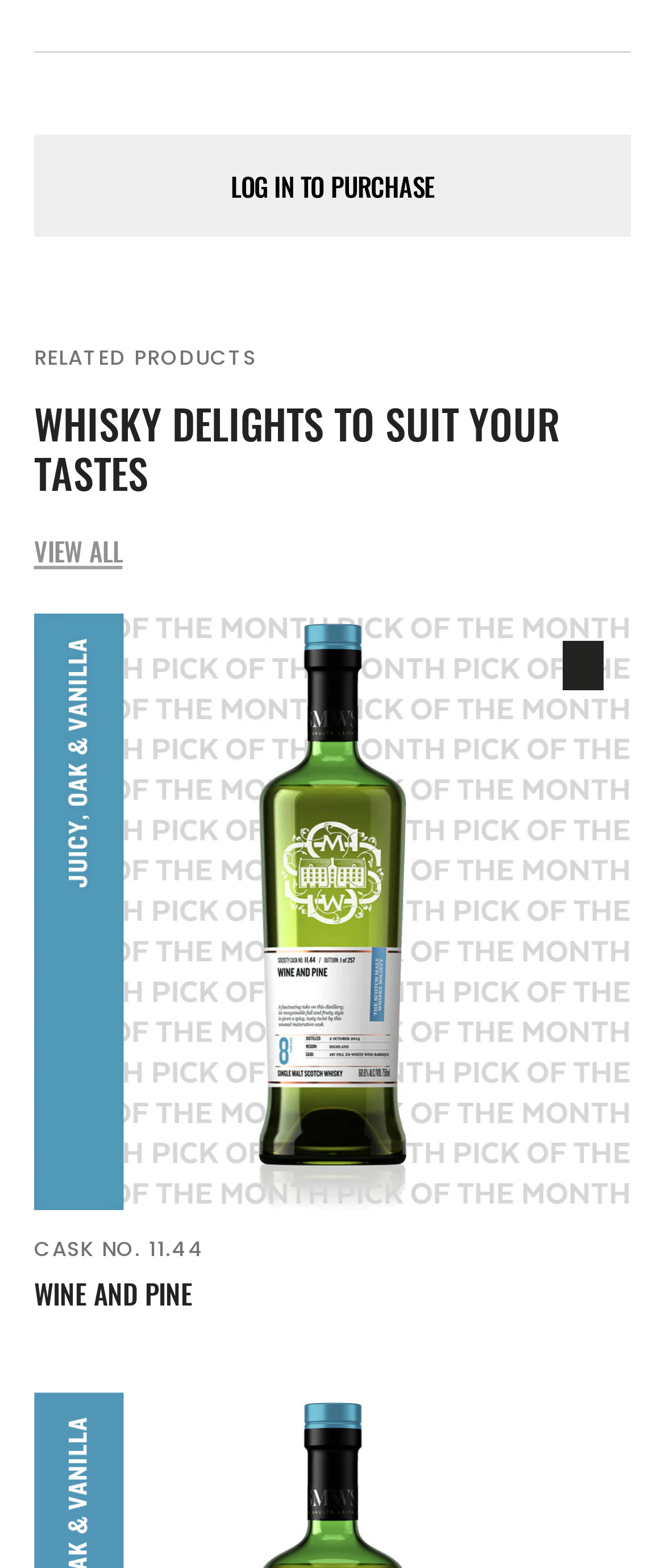Based on the element description, predict the bounding box coordinates (top-left x, top-left y, bottom-right x, bottom-right y) for the UI element in the screenshot: LOG IN TO PURCHASE

[0.051, 0.109, 0.949, 0.13]